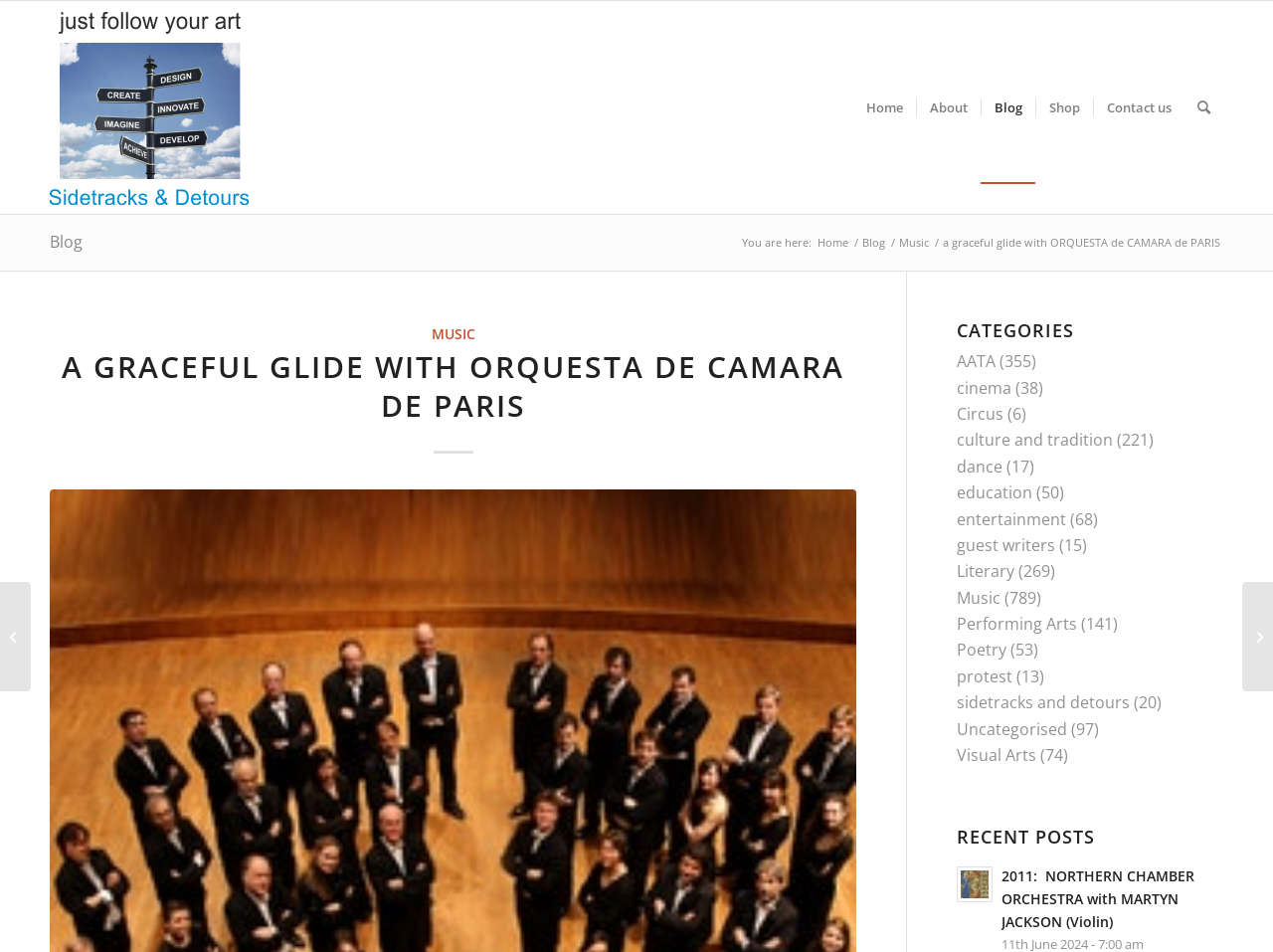Offer a meticulous description of the webpage's structure and content.

This webpage is about a blog focused on arts and culture, with a specific article titled "a graceful glide with ORQUESTA de CAMARA de PARIS". At the top left, there is a logo with the text "All Across the Arts" and an image. 

On the top right, there is a menu bar with five menu items: "Home", "About", "Blog", "Shop", and "Contact us". Each menu item has a corresponding link.

Below the menu bar, there is a breadcrumb navigation section with links to "Home", "Blog", and "Music". 

The main content area is divided into two sections. The left section has a heading "a graceful glide with ORQUESTA de CAMARA de PARIS" and a subheading "MUSIC". 

The right section has a heading "CATEGORIES" with 15 links to different categories, including "AATA", "cinema", "Circus", "culture and tradition", and others. Each category link has a corresponding number in parentheses, indicating the number of posts in that category.

Below the categories section, there is a heading "RECENT POSTS" with two links to recent posts: "BARRY CRYER WAS COMEDY GOLD" and "WHEN THE TIMPLE ROCKS".